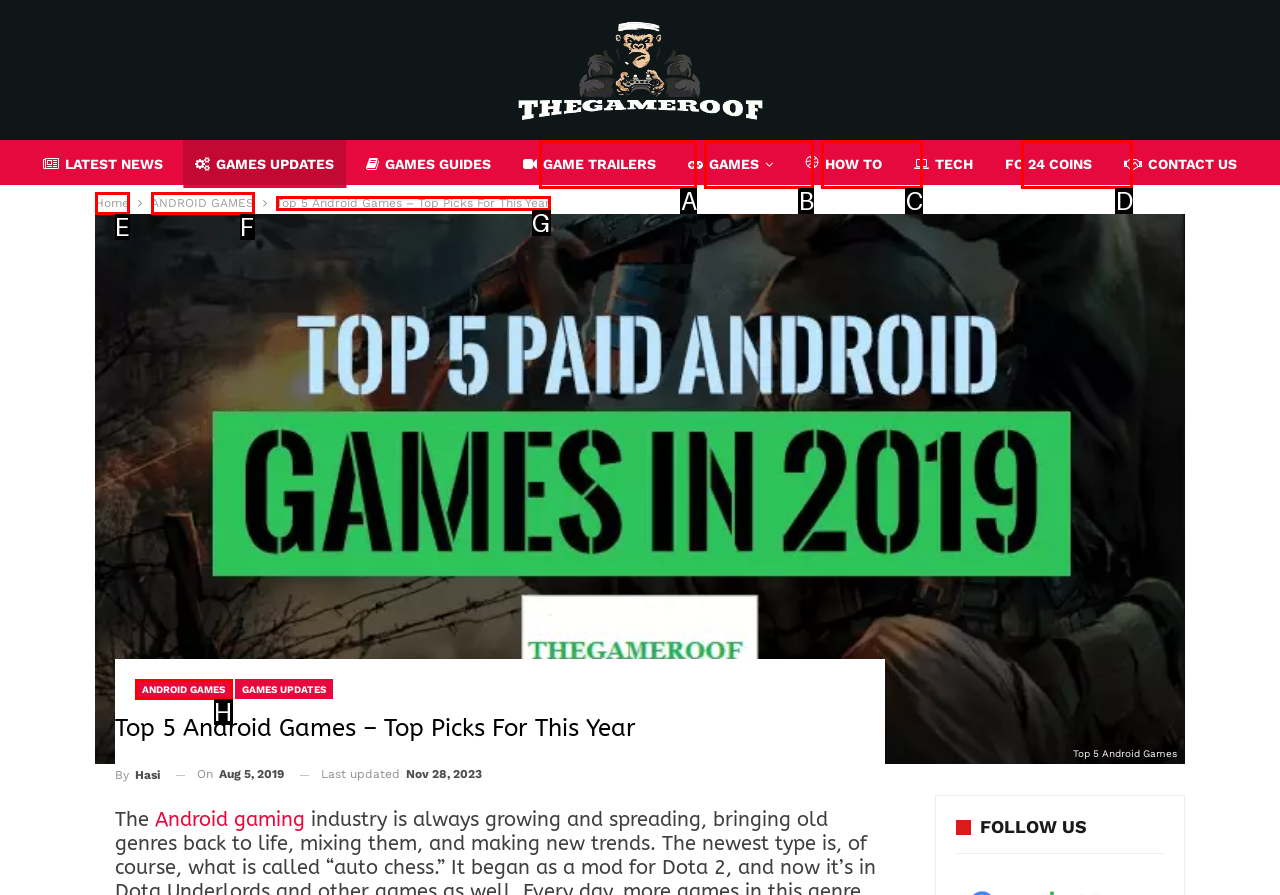Given the instruction: check out Top 5 Android Games article, which HTML element should you click on?
Answer with the letter that corresponds to the correct option from the choices available.

G